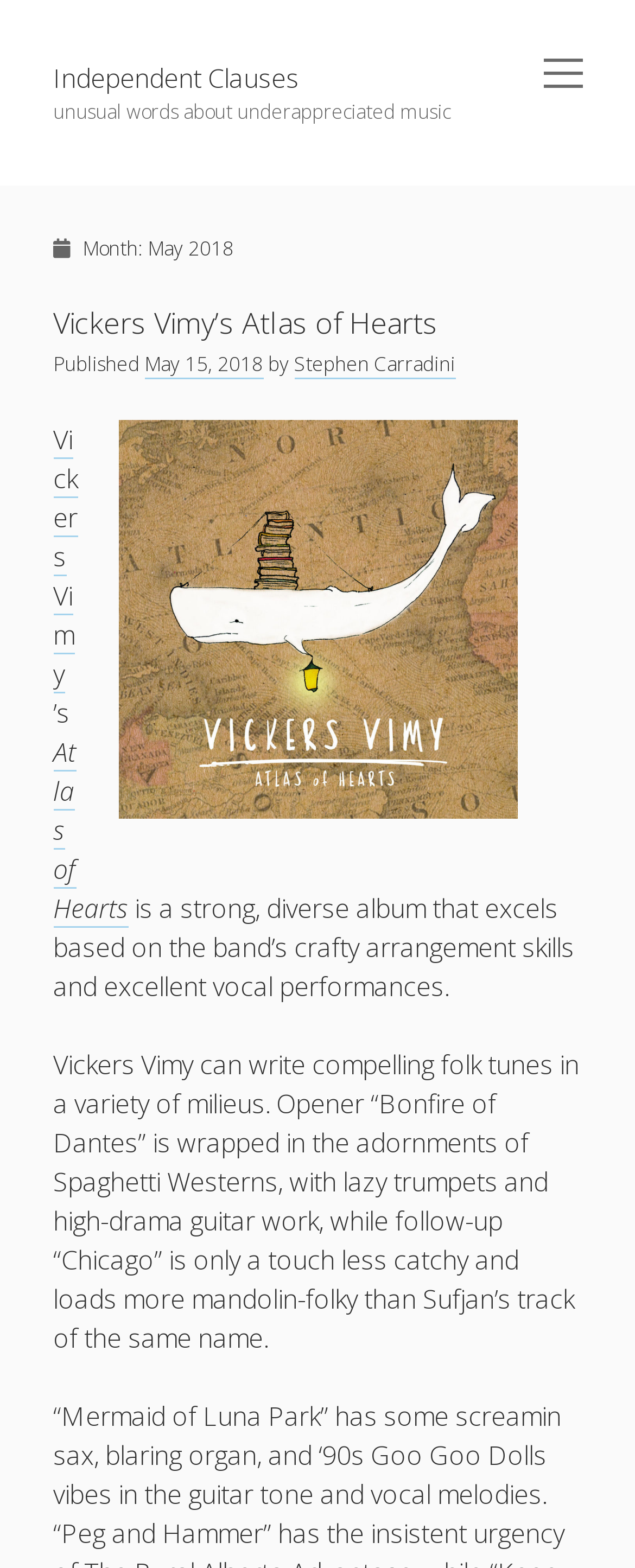Produce an elaborate caption capturing the essence of the webpage.

The webpage is a blog or music review website, with a focus on independent music. At the top, there is a link to "Independent Clauses" and a tagline "unusual words about underappreciated music". On the top right, there is a button to open a menu, accompanied by an image.

Below the top section, there is a sidebar with several sections. The first section is a heading "Sidebar" followed by a brief description of the website's authors, Stephen Carradini and Lisa Whealy, and their focus on instrumental, folk, and singer/songwriter music. There is also a search bar with a "Go" button.

The next section is a heading "Recent Posts" with several links to recent articles, including "February 2024 Singles 1: We’re Back (Again)" and "Single: ZB Savoy’s “Dear World”". 

Following this, there is a section with a heading "Categories" and several links to categories such as "Article", "Highly Recommended", "Interview", "Premiere", "Review", and "Road Trip", each with a count of the number of posts in that category.

The final section in the sidebar is a heading "Independent Clauses Monthly E-mail" with a brief description and an invitation to sign up for updates and information about the website.

The main content of the page is a blog post titled "Vickers Vimy’s Atlas of Hearts" with a publication date of May 15, 2018. The post includes a brief summary of the album, describing it as "a strong, diverse album that excels based on the band’s crafty arrangement skills and excellent vocal performances". There is also a longer review of the album, discussing the band's ability to write compelling folk tunes in different styles.